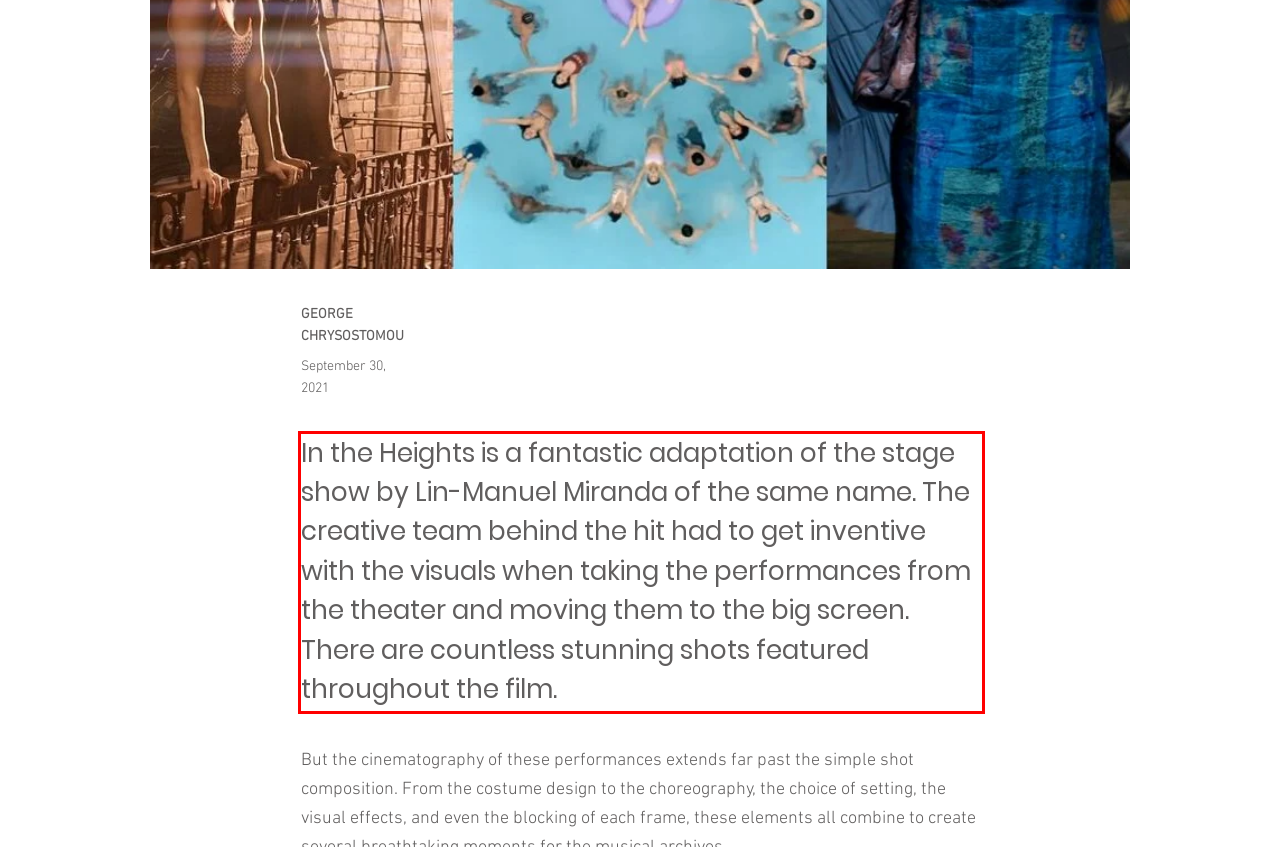Please analyze the provided webpage screenshot and perform OCR to extract the text content from the red rectangle bounding box.

In the Heights is a fantastic adaptation of the stage show by Lin-Manuel Miranda of the same name. The creative team behind the hit had to get inventive with the visuals when taking the performances from the theater and moving them to the big screen. There are countless stunning shots featured throughout the film.